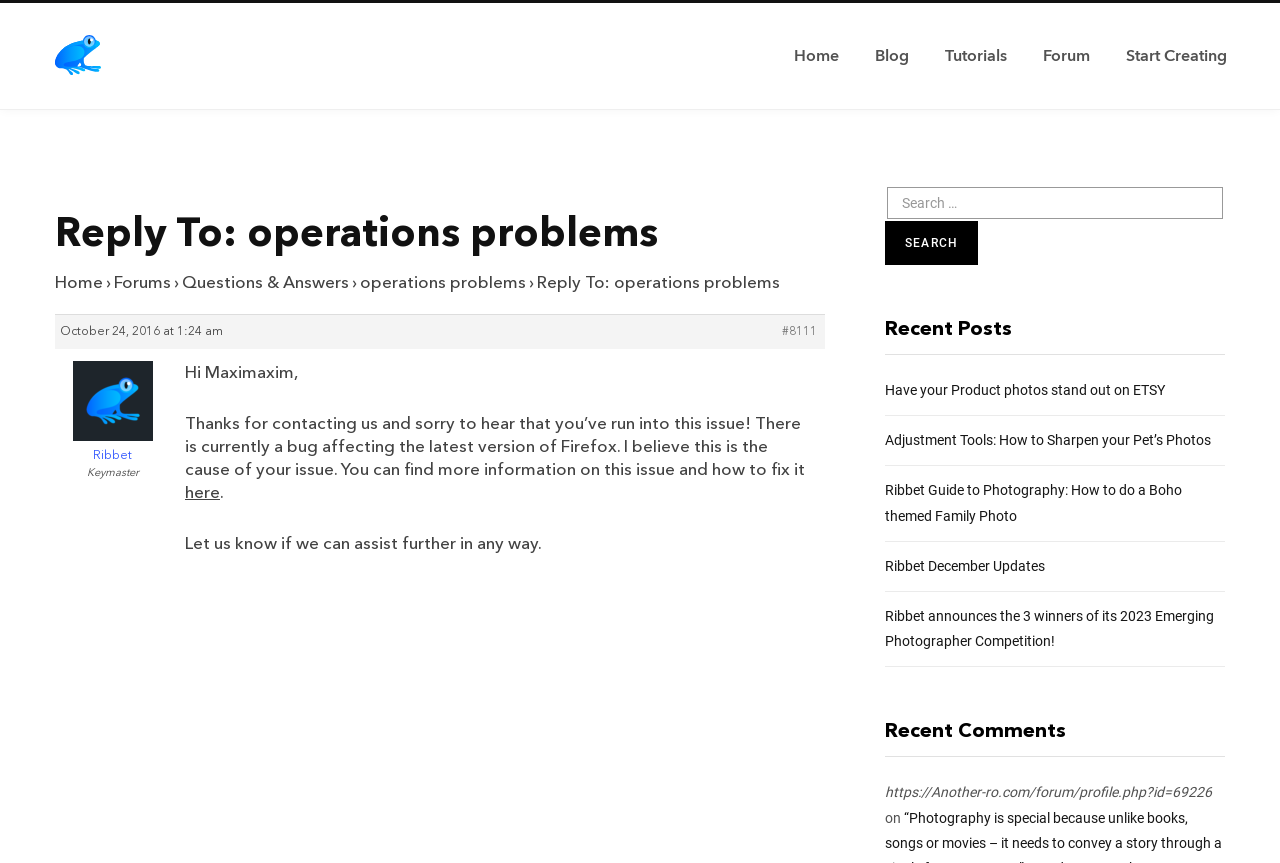Please identify the coordinates of the bounding box that should be clicked to fulfill this instruction: "visit the forum".

[0.801, 0.024, 0.866, 0.105]